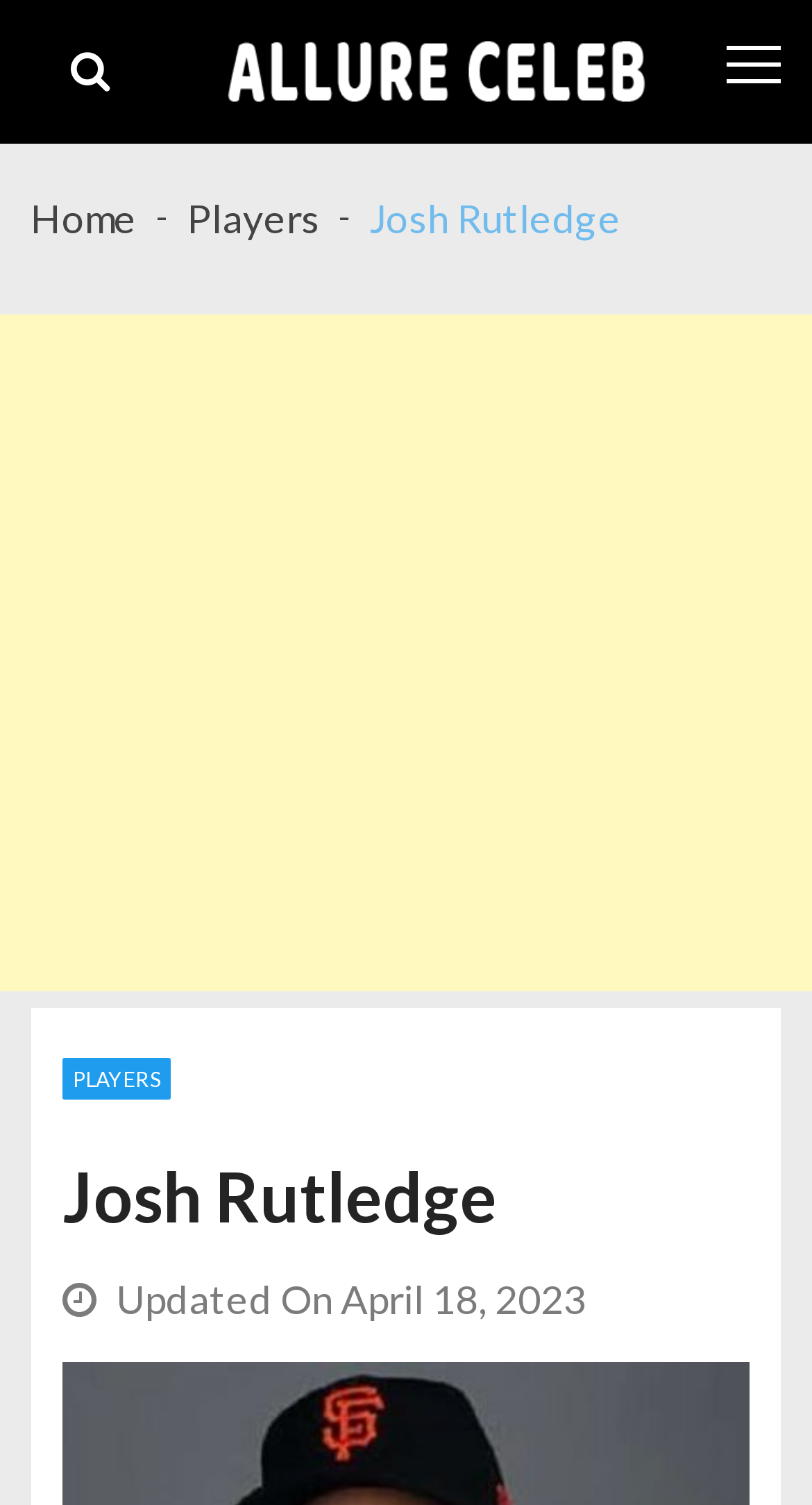Given the content of the image, can you provide a detailed answer to the question?
What is the nationality of Josh Rutledge?

The nationality of Josh Rutledge is not specified on this webpage, although it is mentioned in the meta description, it is not explicitly stated on the webpage itself.